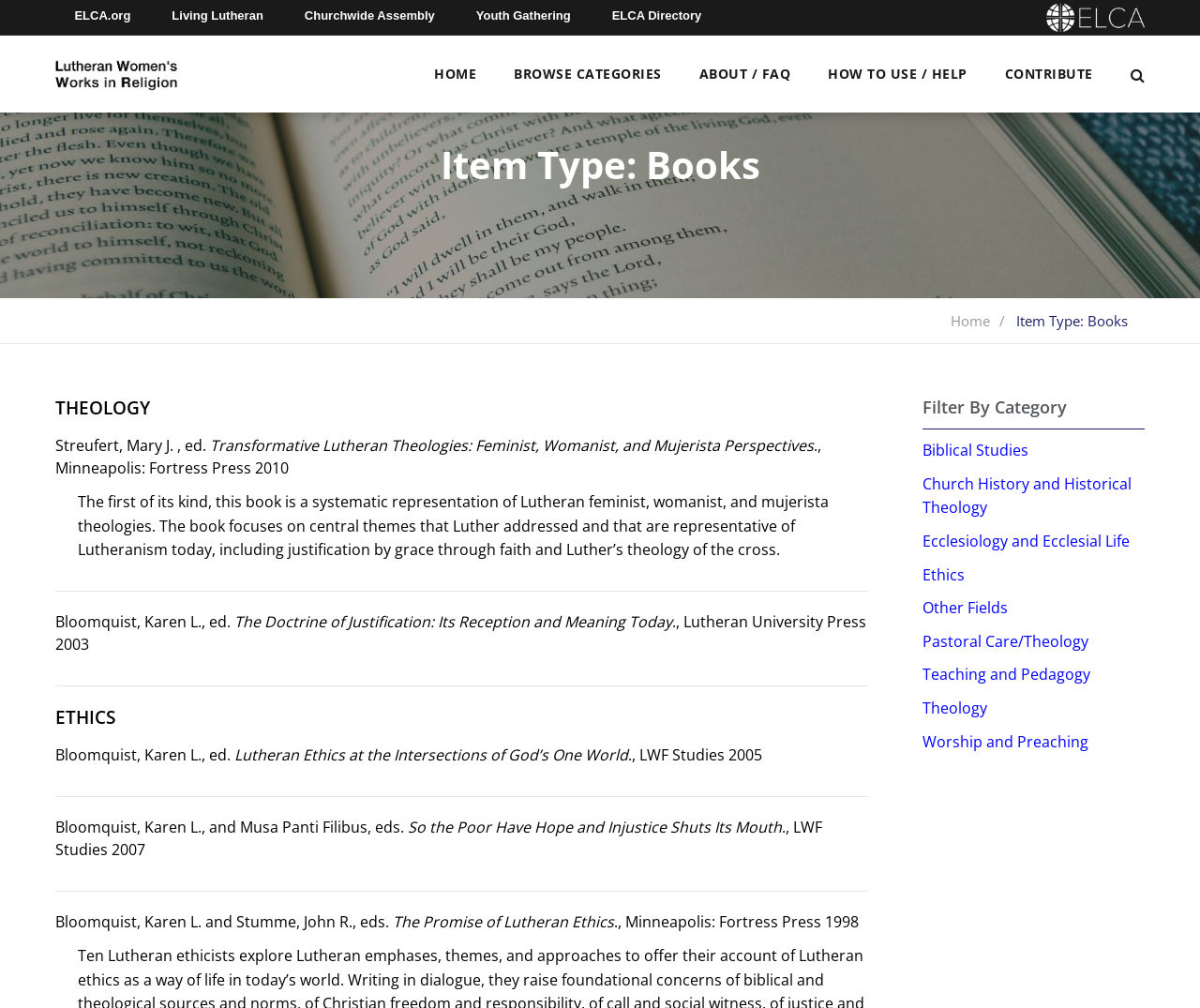Illustrate the webpage thoroughly, mentioning all important details.

The webpage is an archive of books related to Lutheran Women's Works in Religion (LWWR). At the top, there is an ELCA logo image and a link to LWWR. Below these, there are five navigation links: HOME, BROWSE CATEGORIES, ABOUT / FAQ, HOW TO USE / HELP, and CONTRIBUTE.

The main content of the page is divided into sections, each with a heading indicating the book category. The first section is "Item Type: Books", followed by "THEOLOGY", "ETHICS", and others. Within each section, there are lists of books with their authors, titles, and publication information. The book titles are accompanied by brief descriptions.

On the right side of the page, there is a filter section with a heading "Filter By Category" and several links to categories such as Biblical Studies, Church History and Historical Theology, Ecclesiology and Ecclesial Life, Ethics, and others.

There are a total of 17 book entries on the page, each with detailed information. The page also has several navigation links and a filter section to help users browse and find specific books.